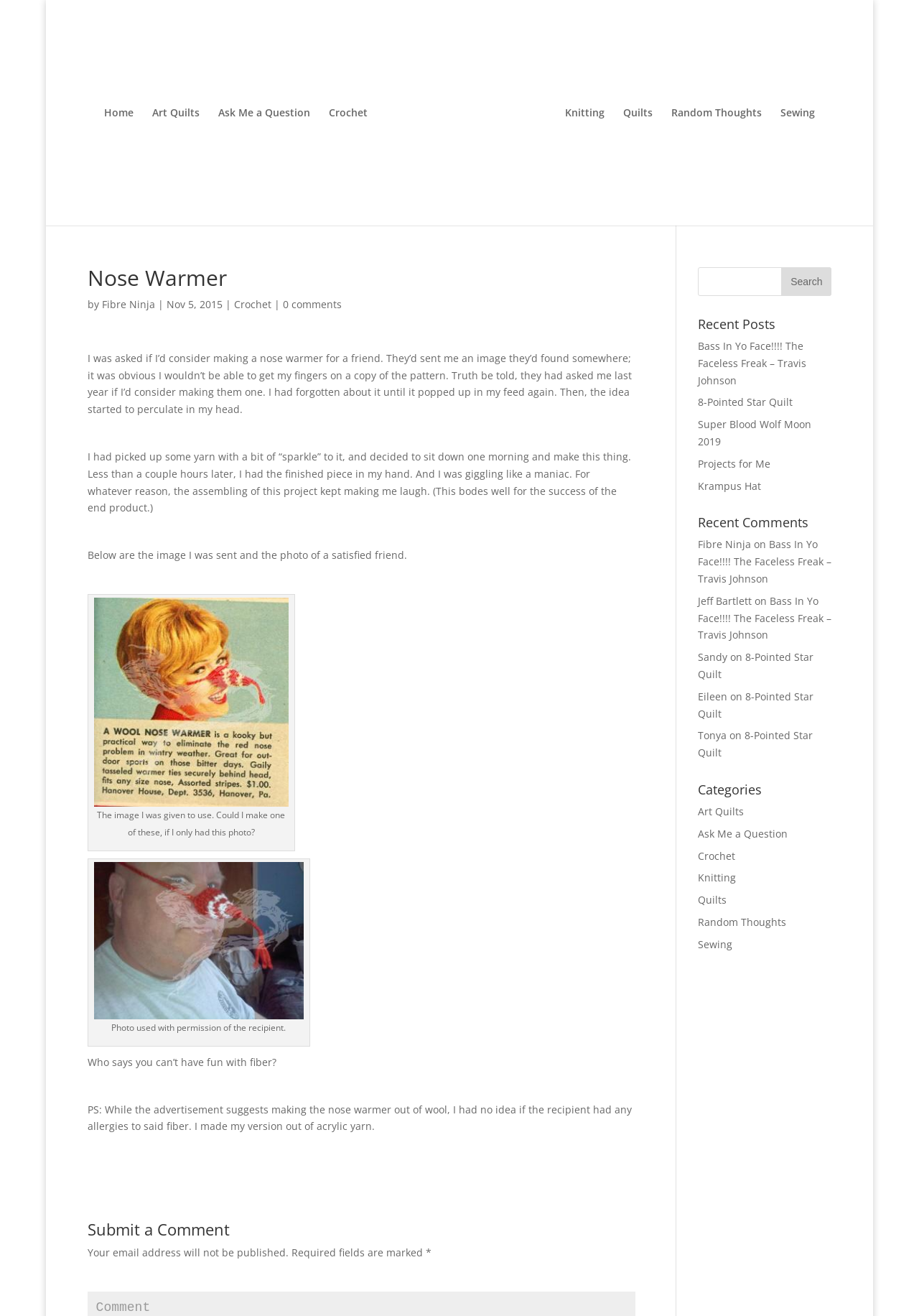What is the topic of the blog post?
Give a comprehensive and detailed explanation for the question.

The topic of the blog post is Nose Warmer, which is mentioned in the heading and also in the text of the blog post. The post discusses the author's experience of making a nose warmer for a friend.